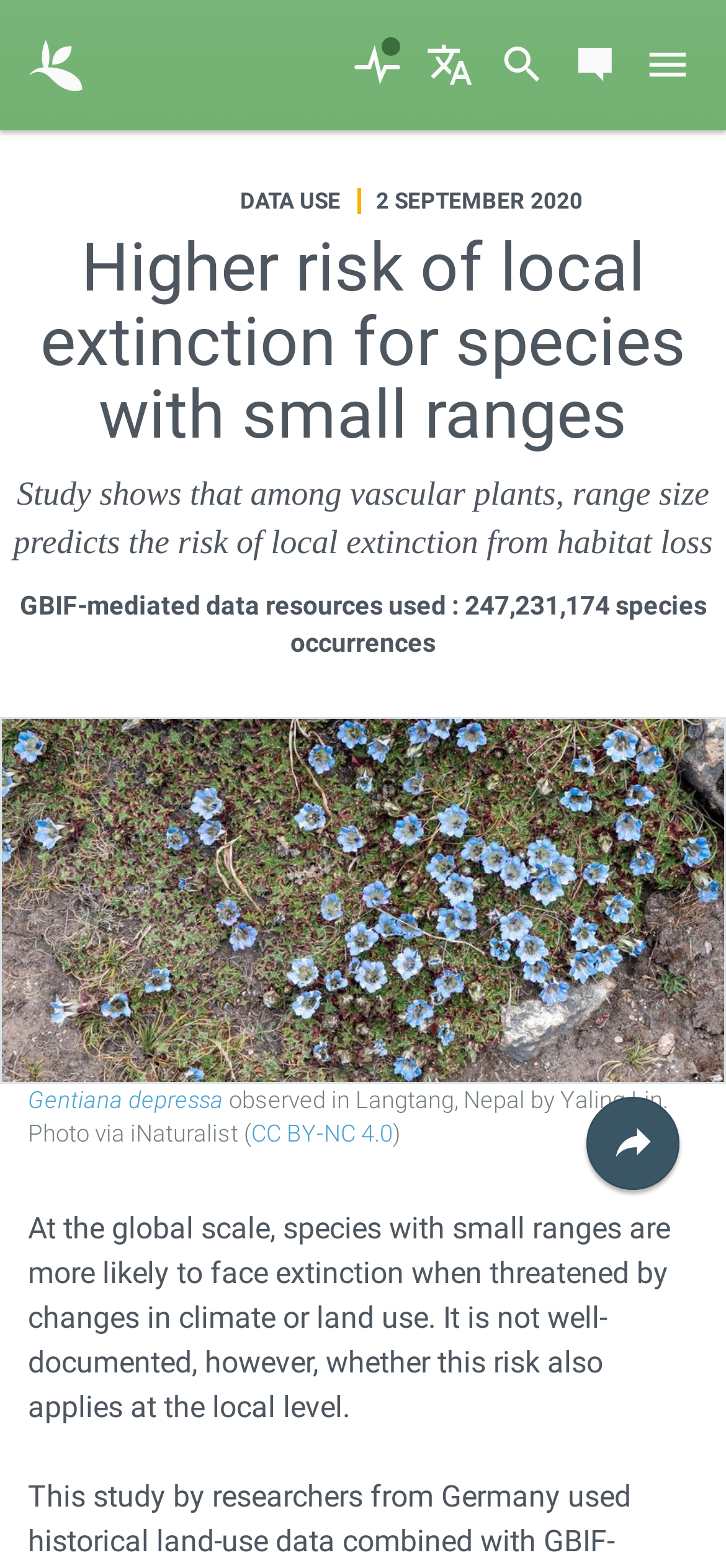Extract the bounding box coordinates of the UI element described: "Gentiana depressa". Provide the coordinates in the format [left, top, right, bottom] with values ranging from 0 to 1.

[0.038, 0.692, 0.308, 0.71]